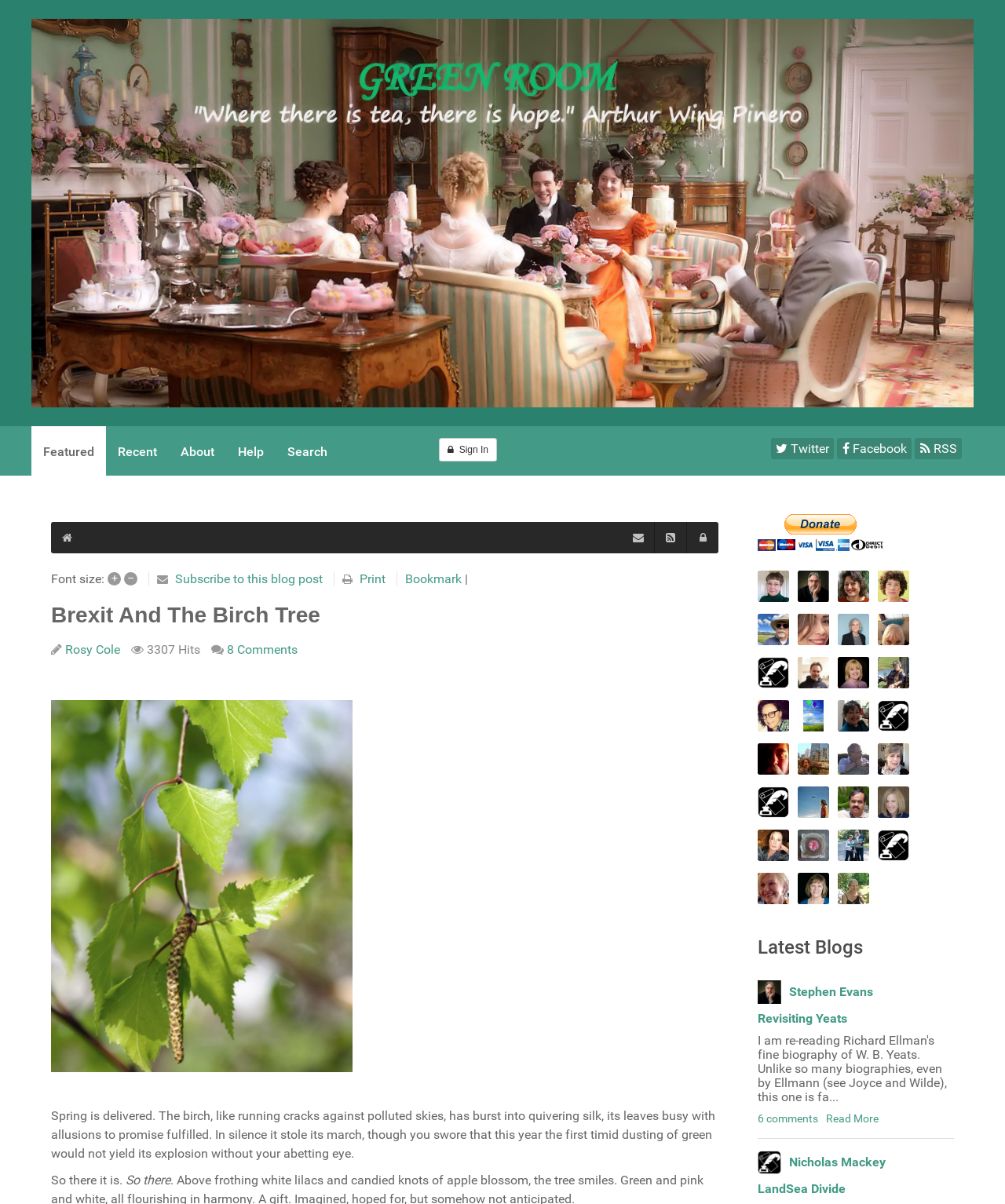How many comments does the blog post have?
Provide a one-word or short-phrase answer based on the image.

8